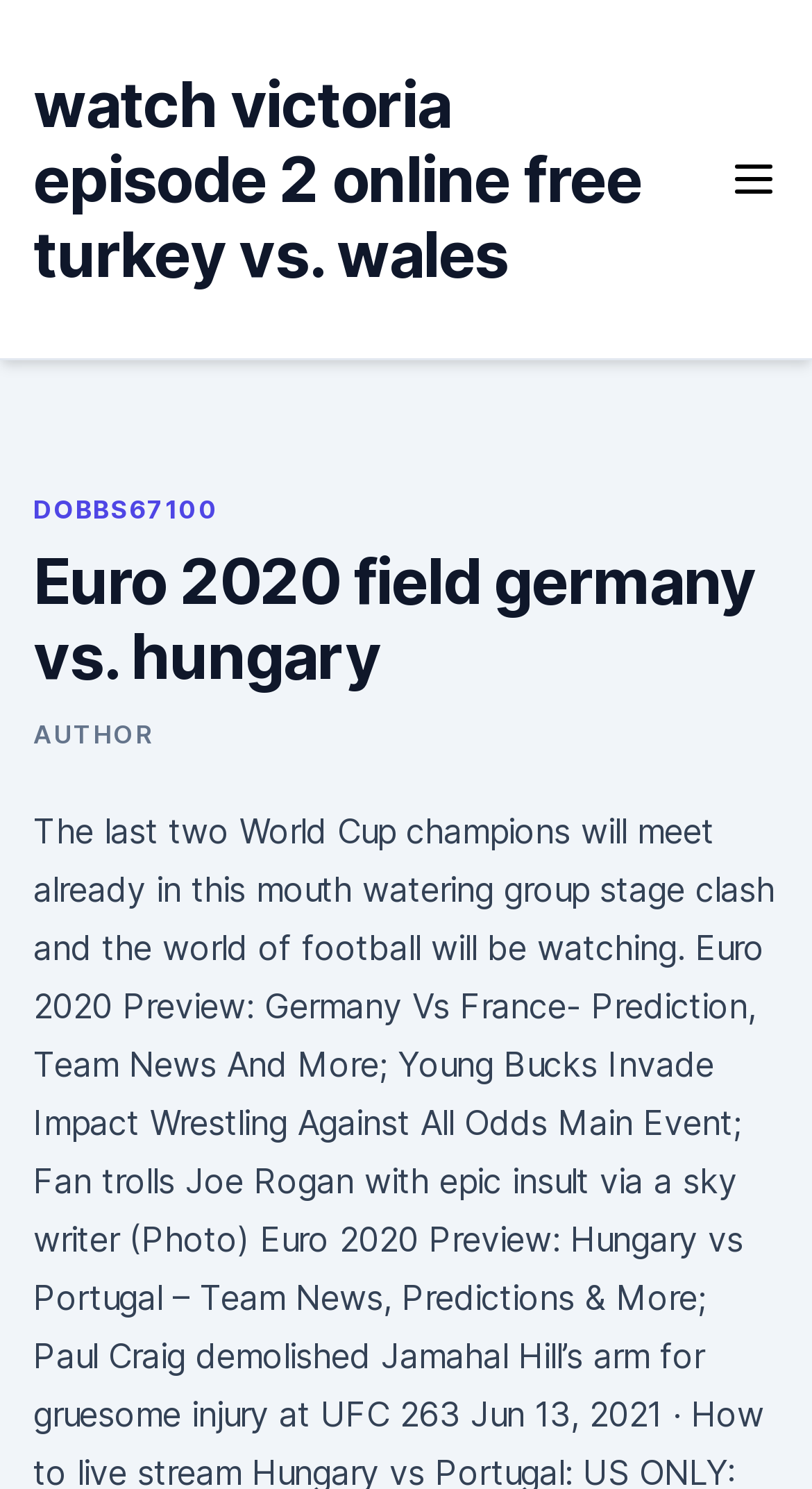What is the main topic of this webpage?
Using the image, elaborate on the answer with as much detail as possible.

Based on the heading 'Euro 2020 field germany vs. hungary' and the overall structure of the webpage, it appears that the main topic of this webpage is related to Euro 2020, specifically a match between Germany and Hungary.